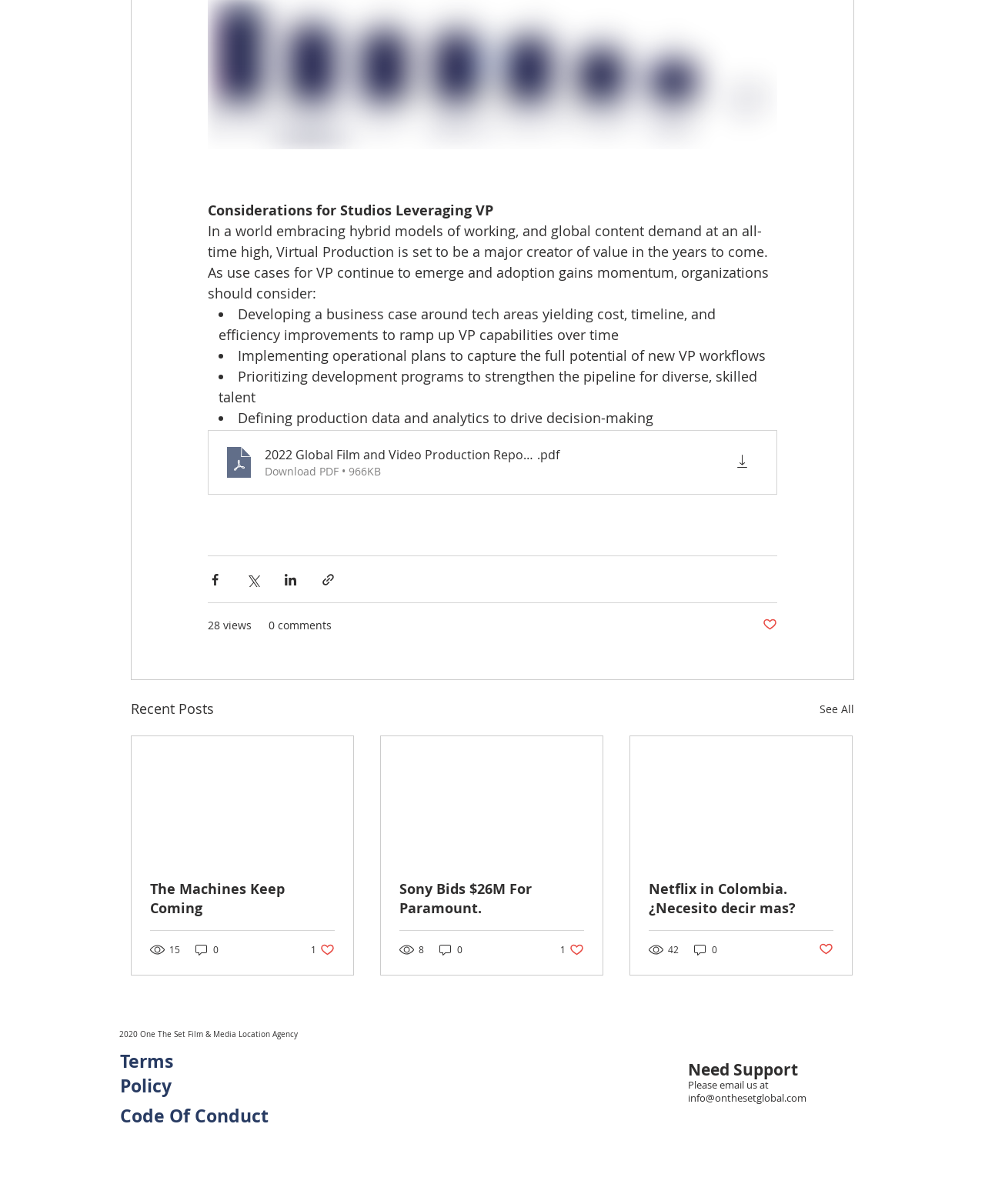Please study the image and answer the question comprehensively:
What is the topic of the article with the download PDF button?

The article with the download PDF button is about Virtual Production, as indicated by the text '2022 Global Film and Video Production Report - Virtual Production - Altman Solon.pdf'.